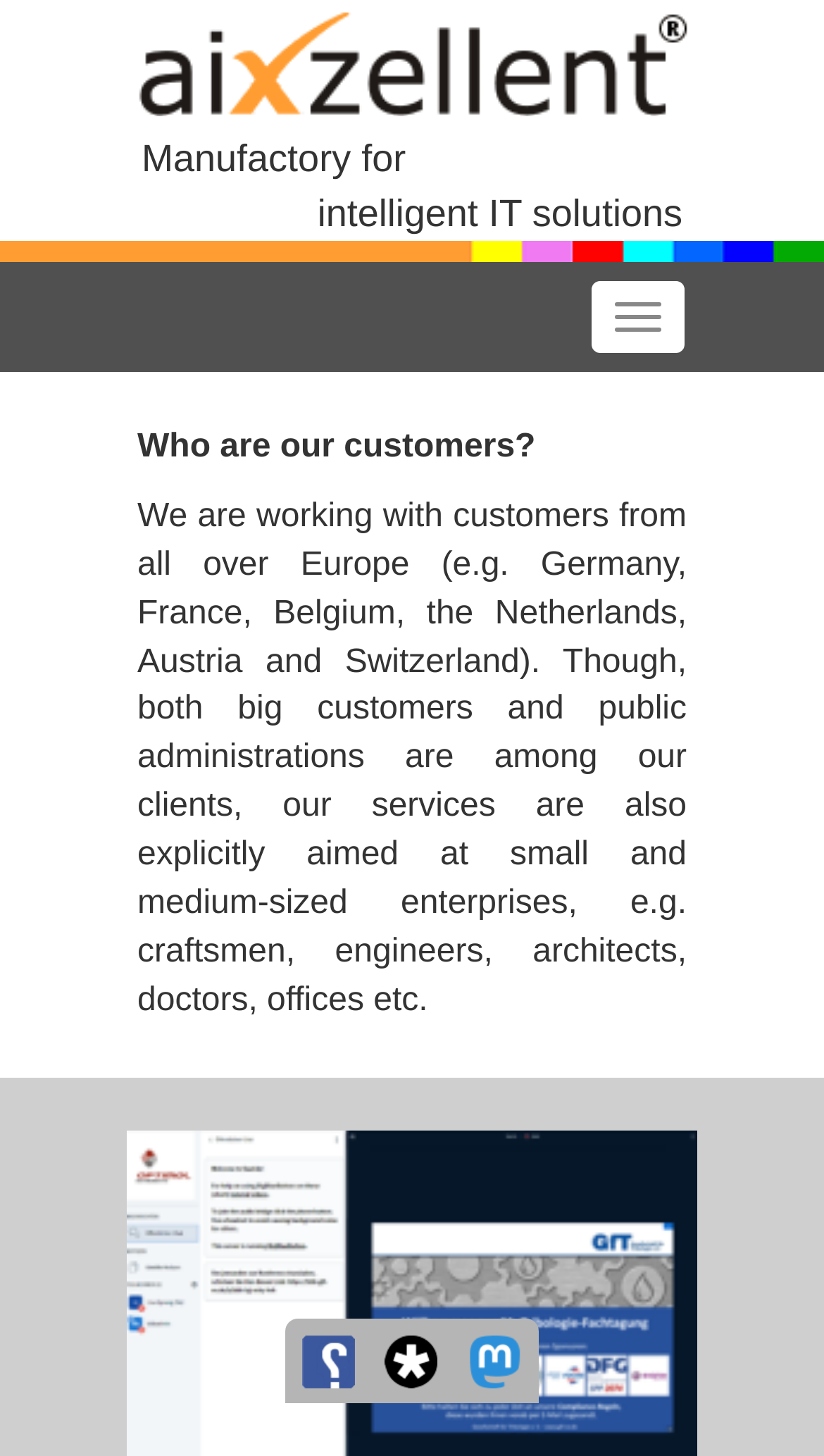What social media platforms can users follow the company on?
Kindly answer the question with as much detail as you can.

The link elements 'Follow us on facebook', 'Follow us on diaspora*', and 'Follow us on Mastodon' indicate that users can follow the company on these three social media platforms.